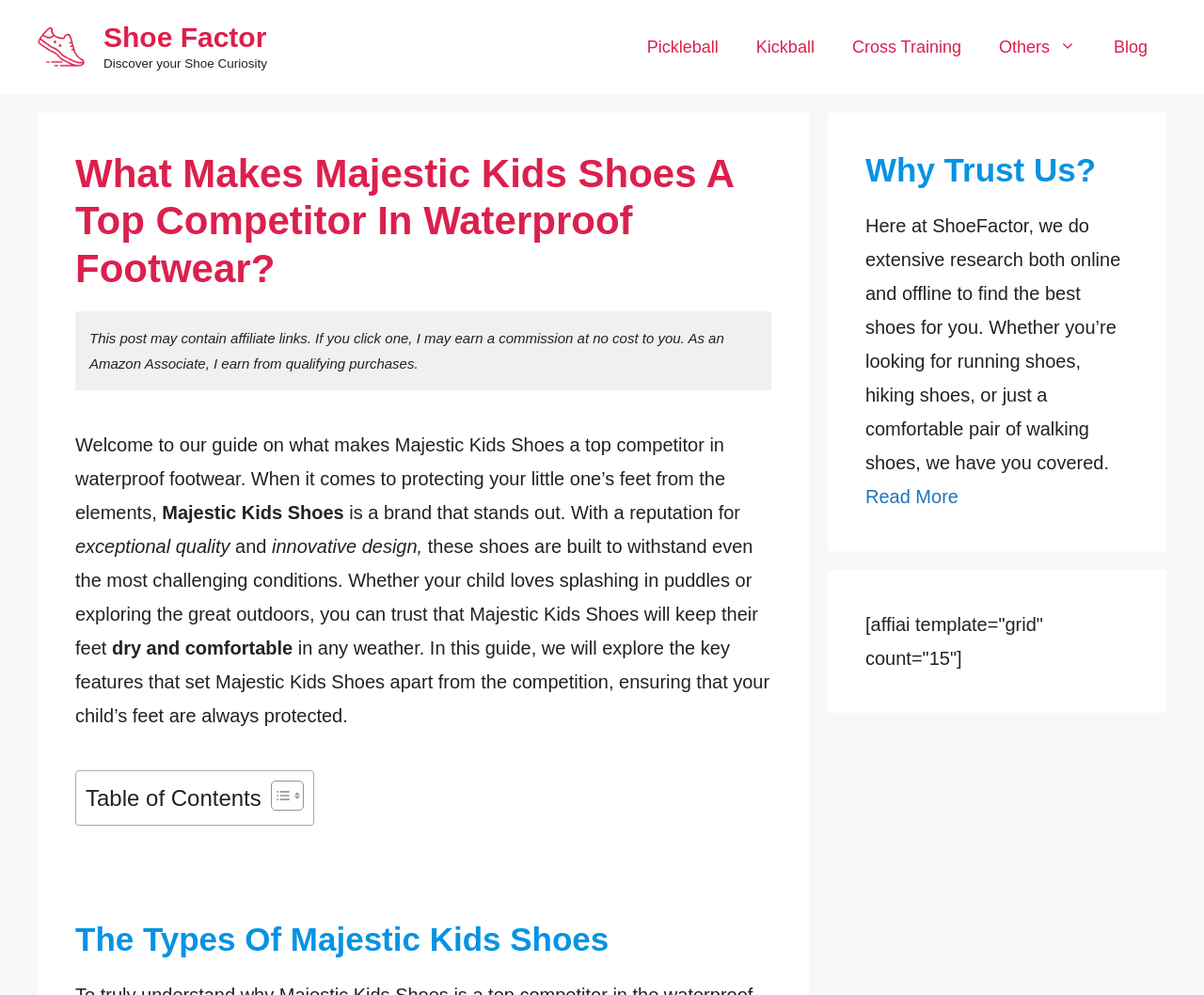Please provide the bounding box coordinates for the element that needs to be clicked to perform the instruction: "Explore the 'Table of Contents'". The coordinates must consist of four float numbers between 0 and 1, formatted as [left, top, right, bottom].

[0.062, 0.774, 0.261, 0.83]